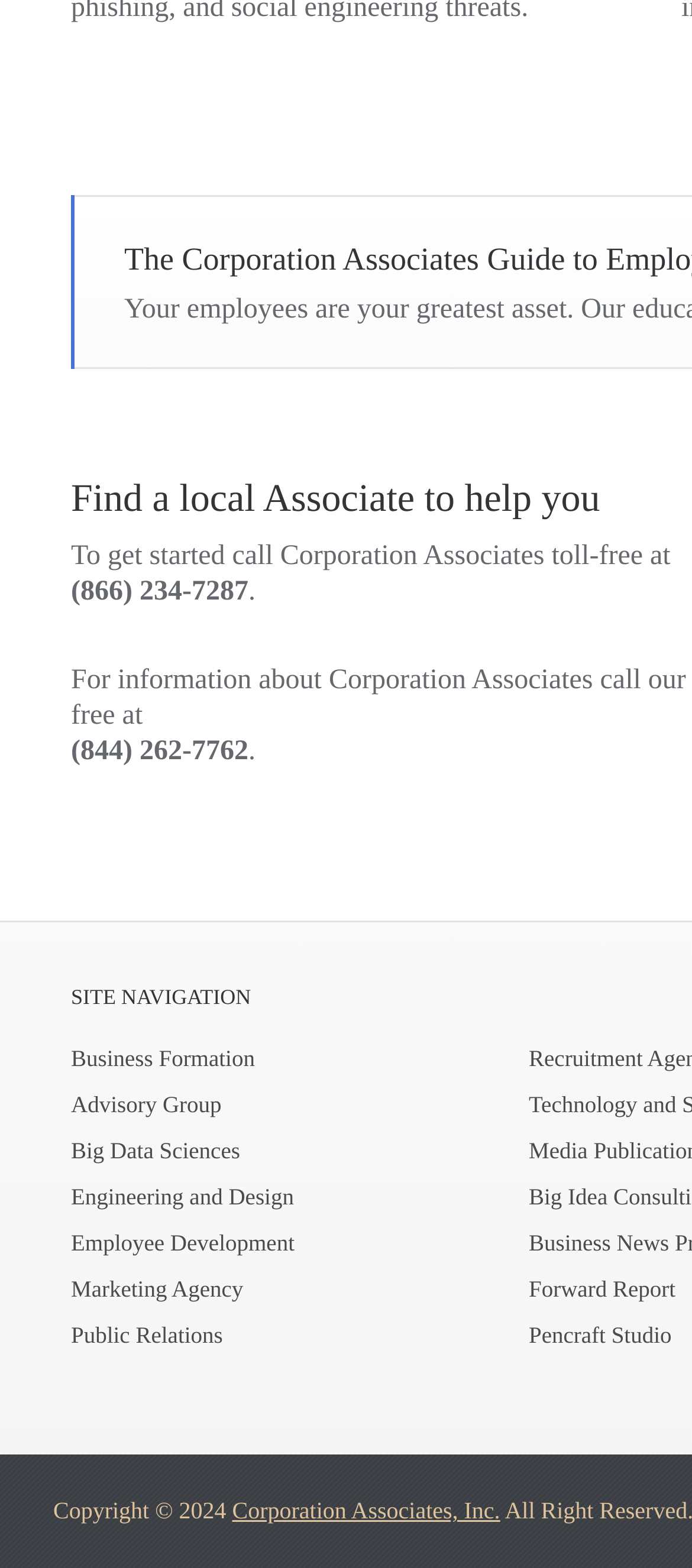How many phone numbers are provided?
Kindly answer the question with as much detail as you can.

There are two phone numbers provided on the webpage, which are '(866) 234-7287' and '(844) 262-7762', both of which are toll-free numbers to get started.